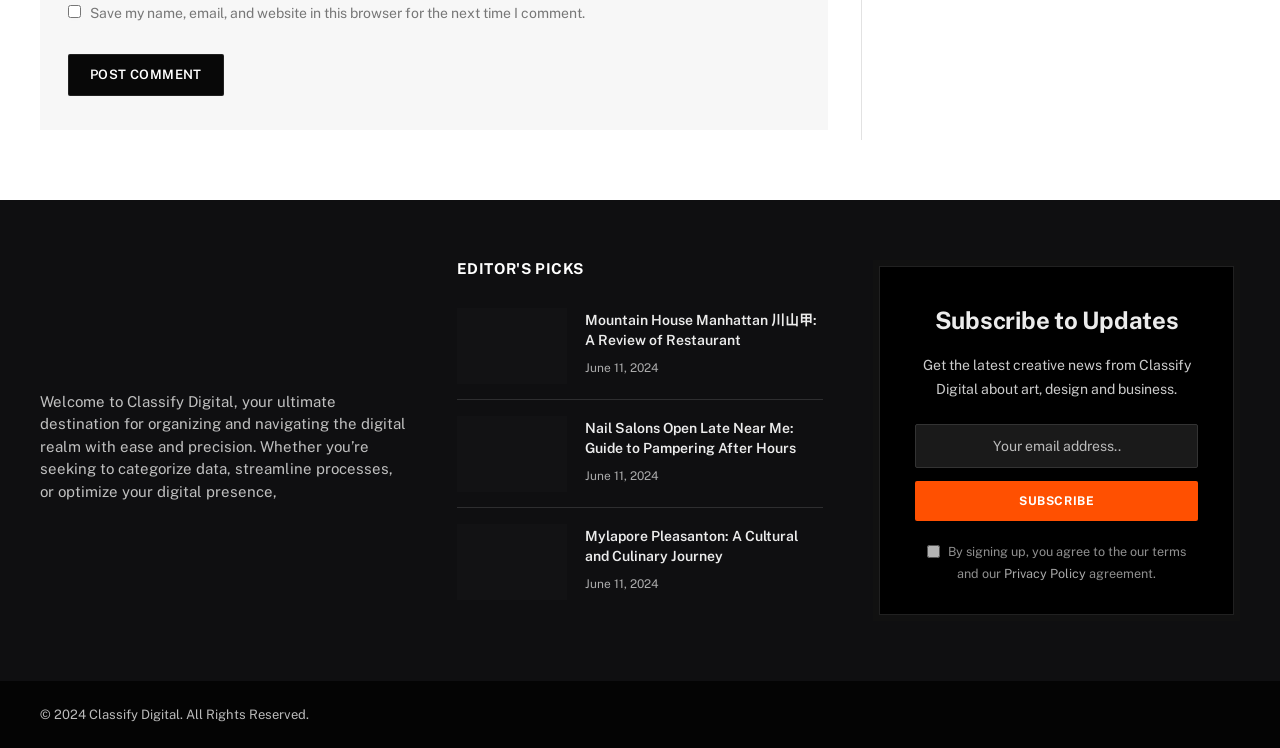Using floating point numbers between 0 and 1, provide the bounding box coordinates in the format (top-left x, top-left y, bottom-right x, bottom-right y). Locate the UI element described here: Privacy Policy

[0.784, 0.756, 0.849, 0.776]